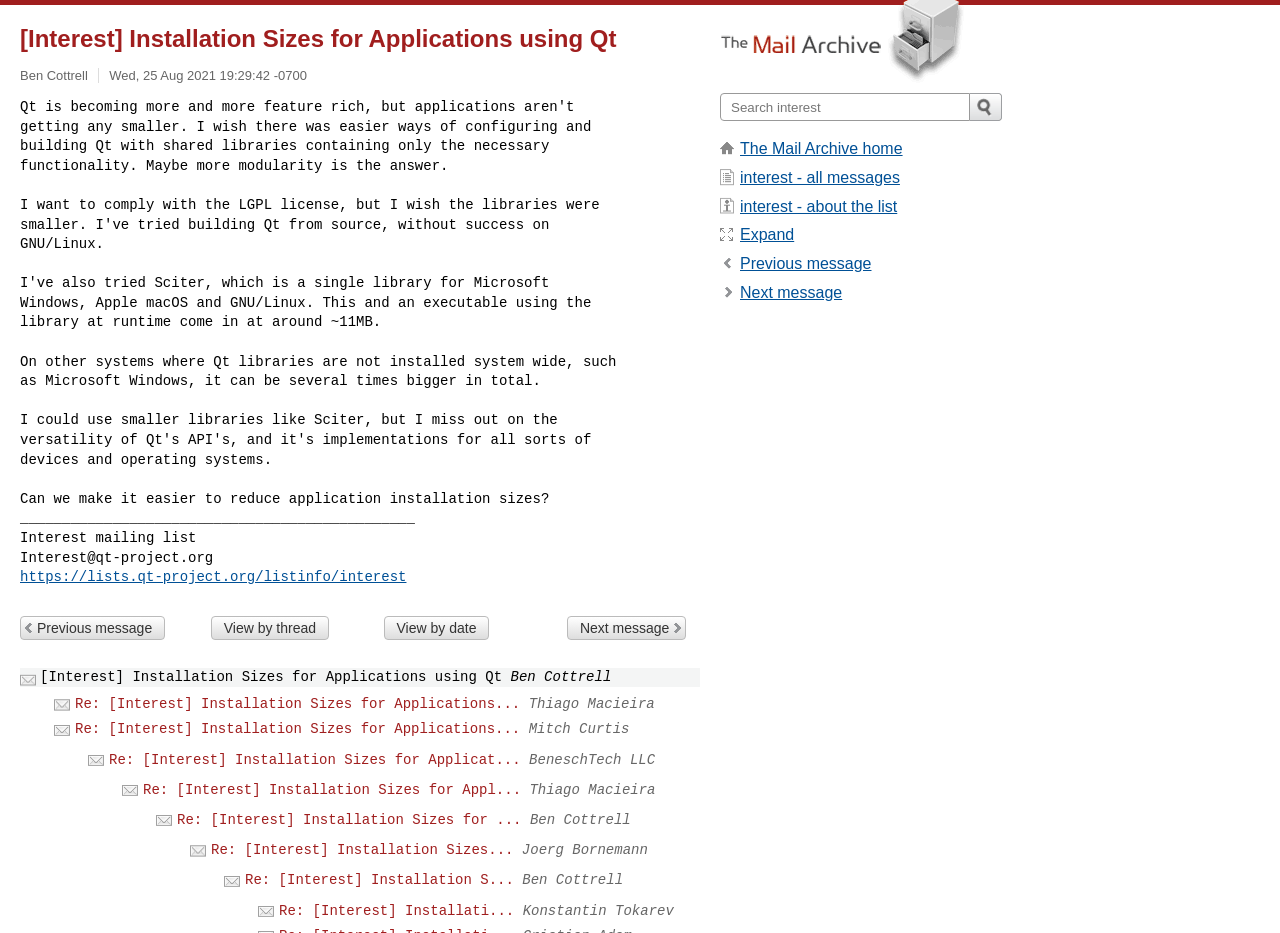What is the purpose of the textbox?
Answer the question with detailed information derived from the image.

The textbox is likely used for searching, as it is accompanied by a 'Submit' button and is located in a section of the webpage that appears to be related to searching or filtering messages.